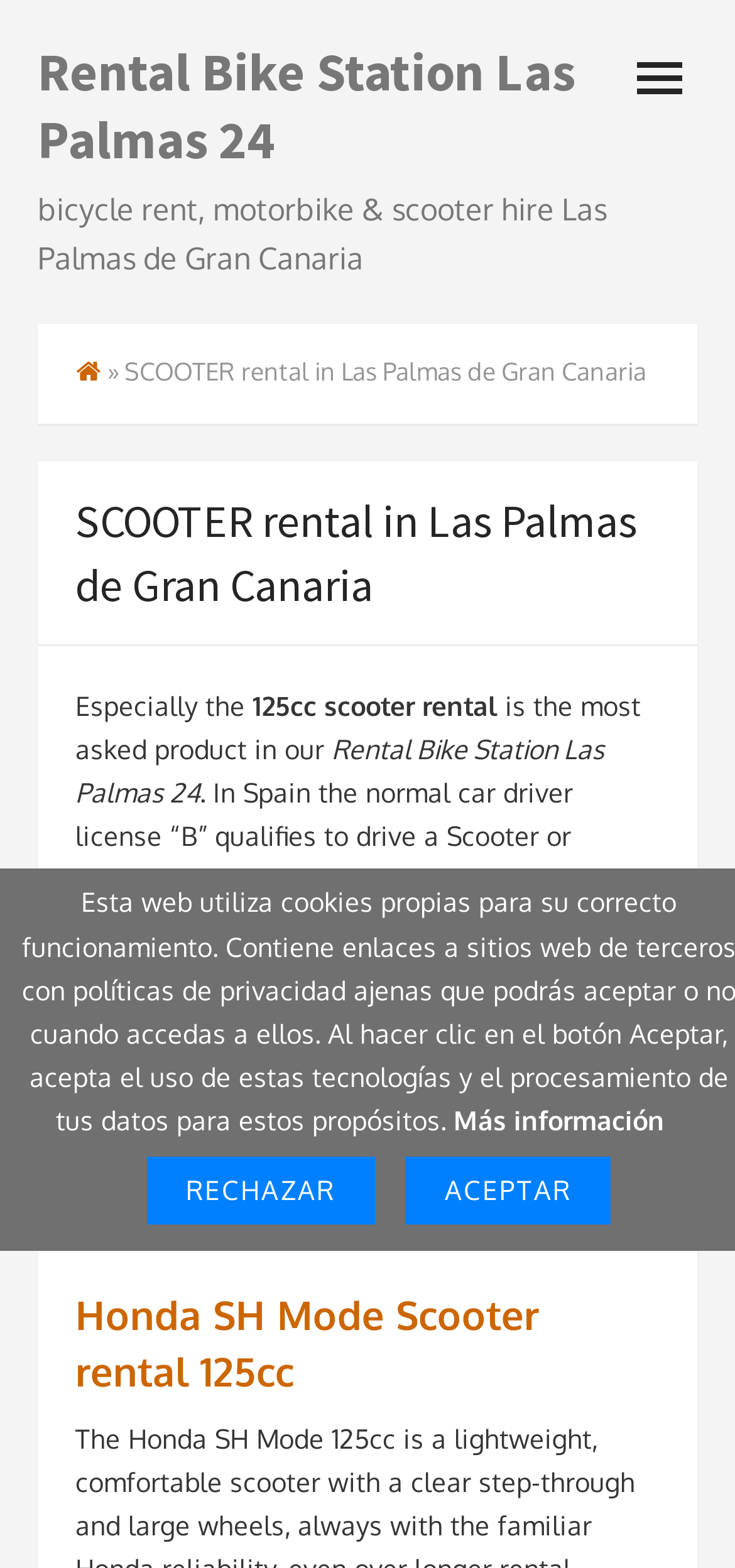Find the bounding box of the web element that fits this description: "Más información".

[0.617, 0.704, 0.955, 0.724]